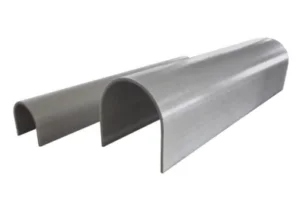How long can these systems operate maintenance-free?
Look at the image and respond with a single word or a short phrase.

over 30 years